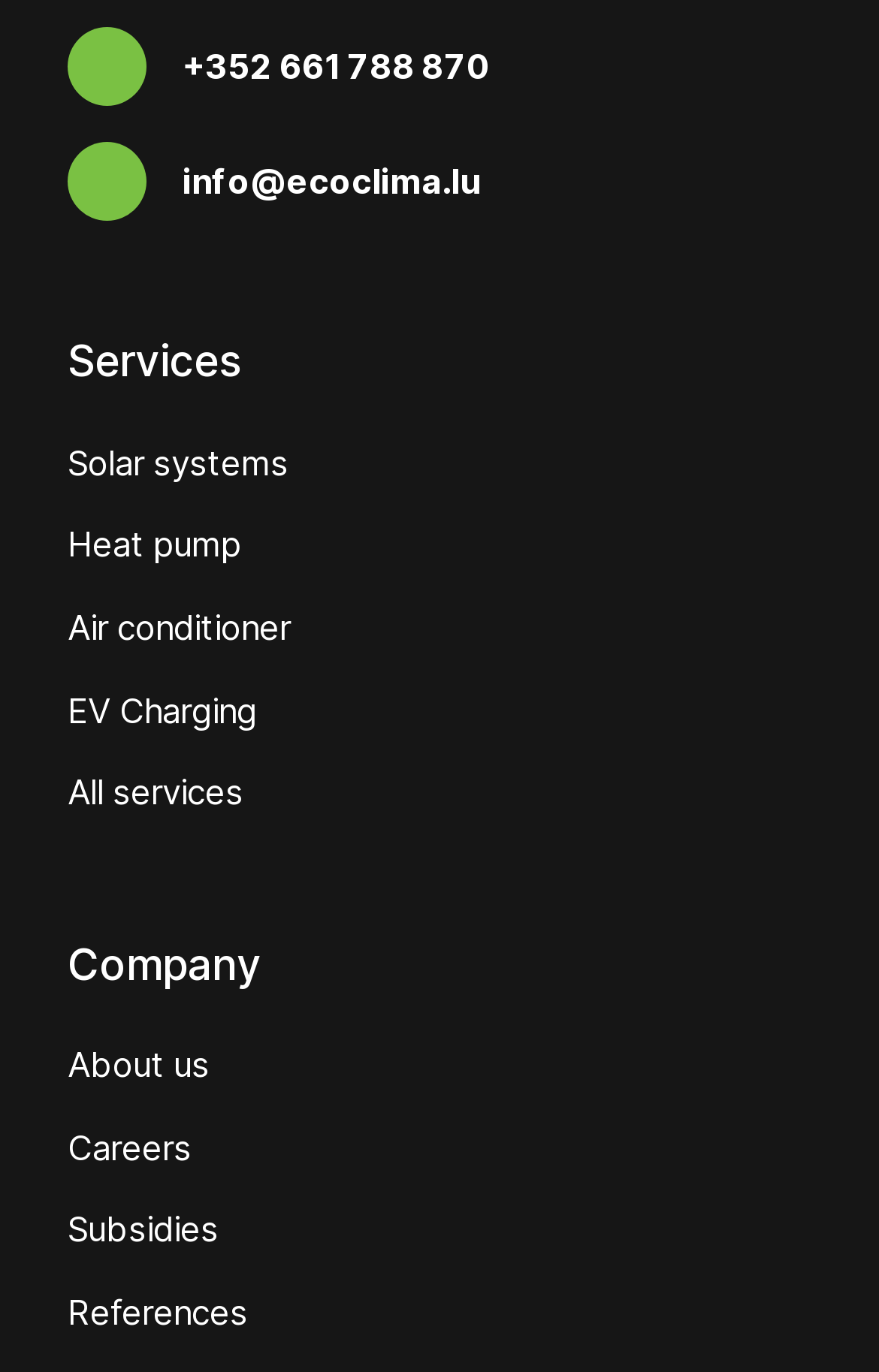Locate the bounding box coordinates of the element you need to click to accomplish the task described by this instruction: "View all services".

[0.077, 0.562, 0.277, 0.593]